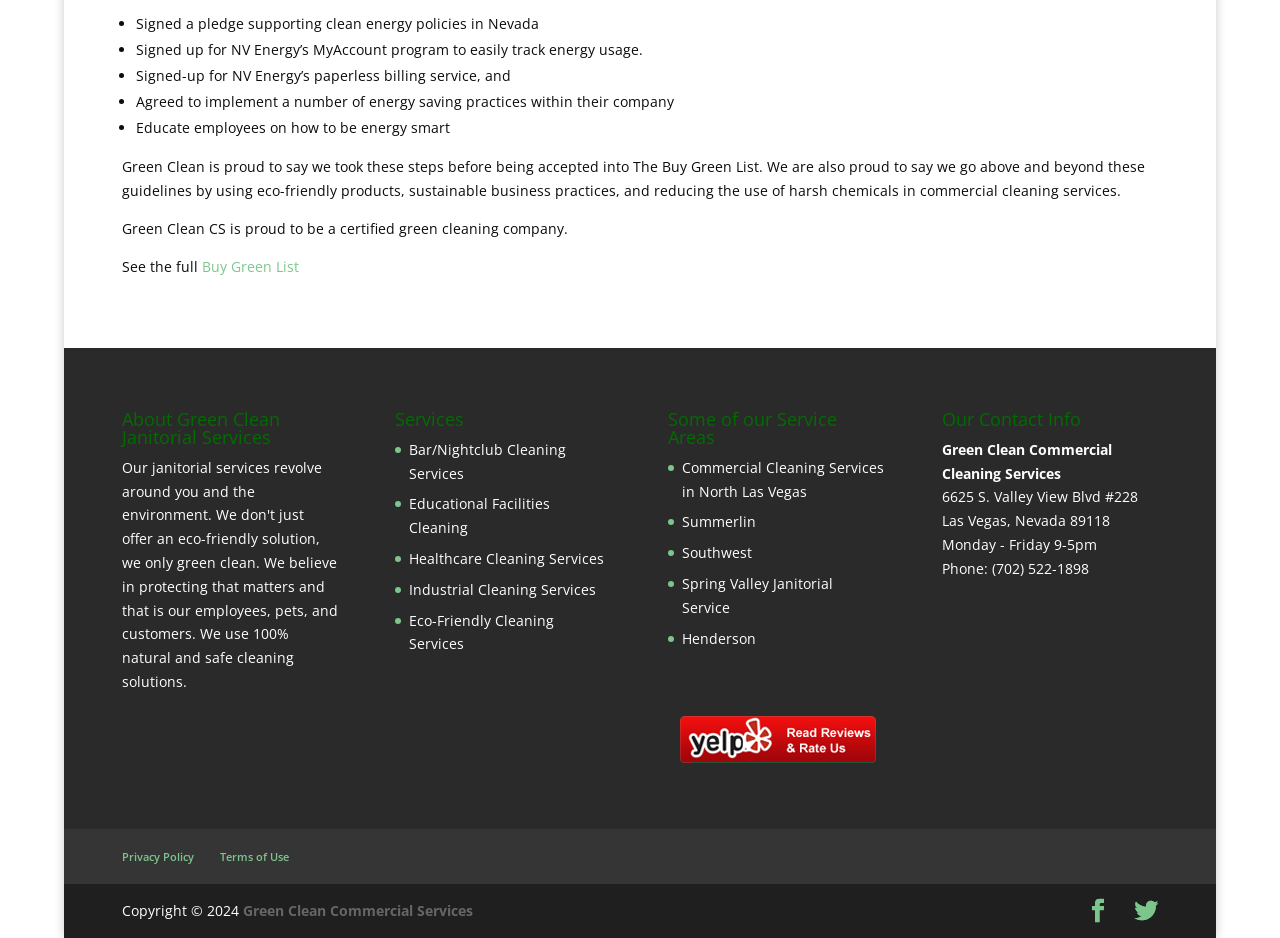Identify the bounding box coordinates of the HTML element based on this description: "Henderson".

[0.533, 0.67, 0.591, 0.69]